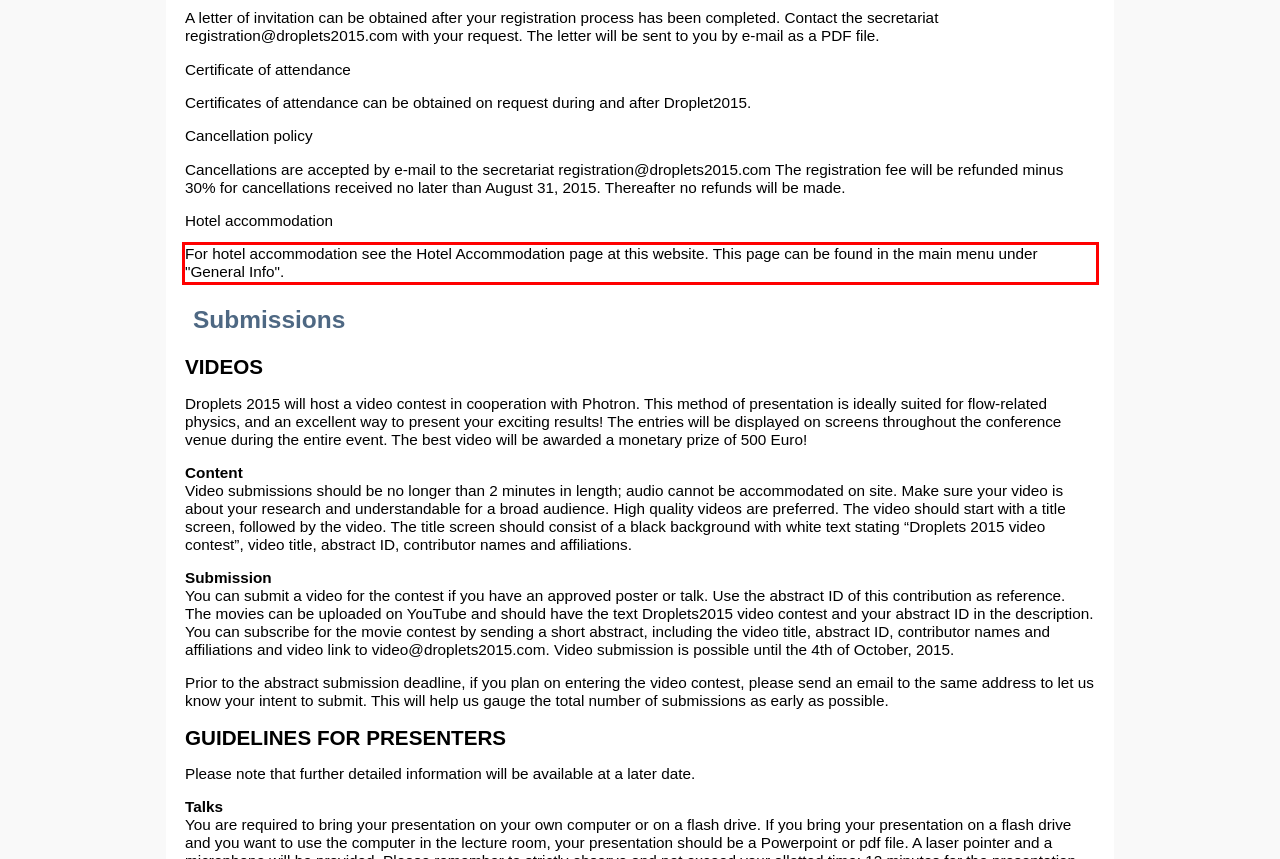Identify the text inside the red bounding box in the provided webpage screenshot and transcribe it.

For hotel accommodation see the Hotel Accommodation page at this website. This page can be found in the main menu under "General Info".